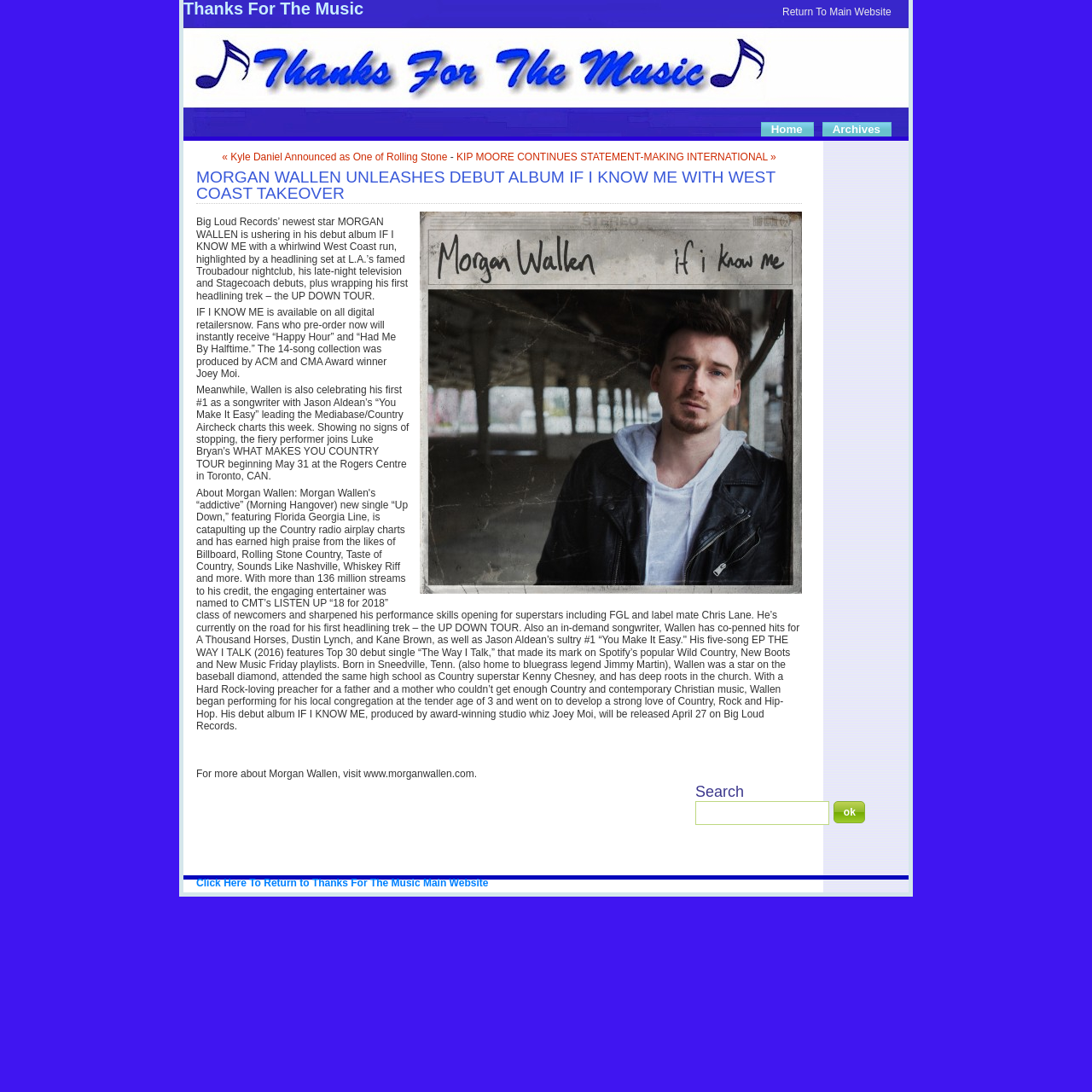What is the name of the tour that Morgan Wallen is currently on?
Deliver a detailed and extensive answer to the question.

The answer can be found in the article section of the webpage, where it is mentioned that 'He’s currently on the road for his first headlining trek – the UP DOWN TOUR.'.